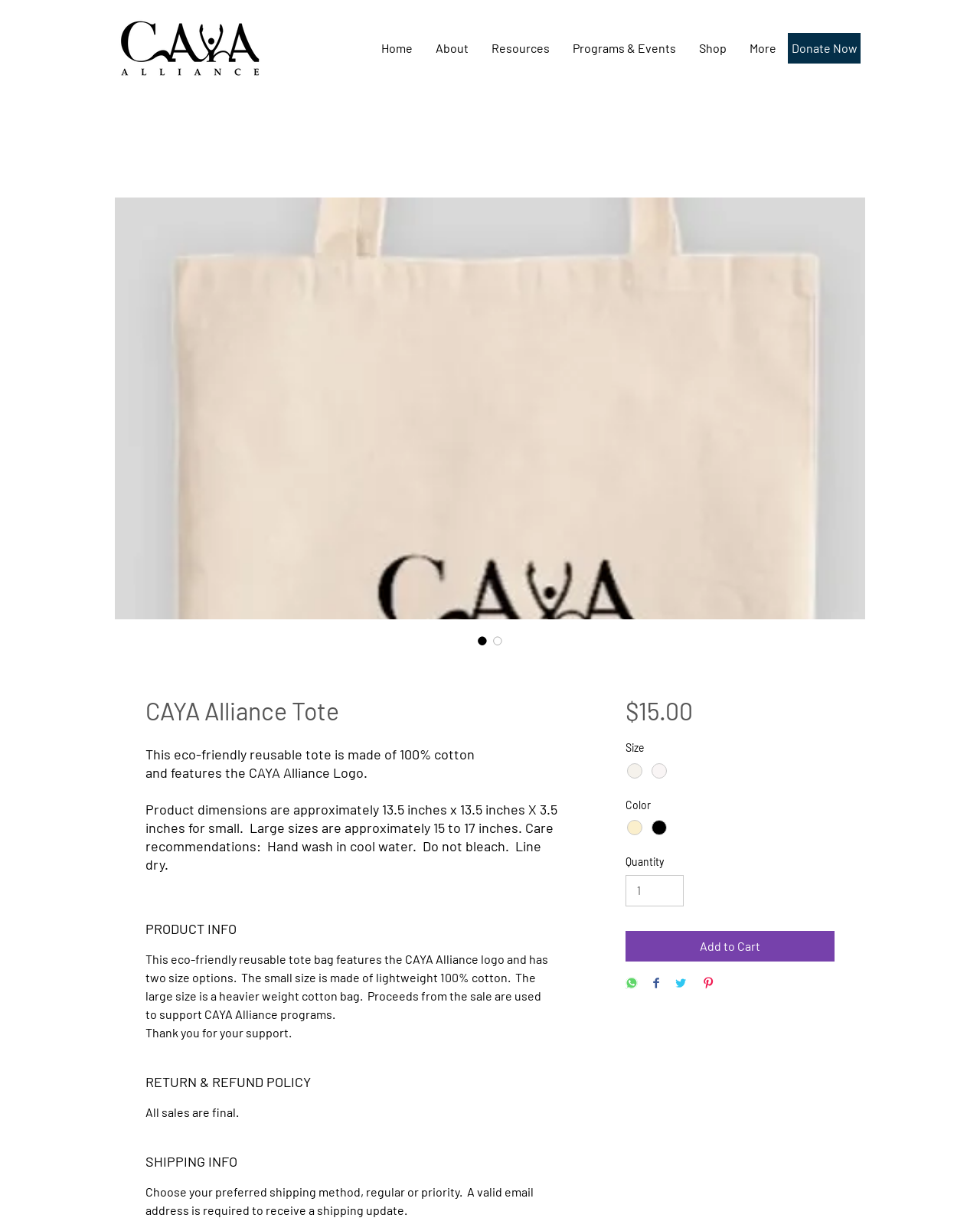Determine the bounding box coordinates of the clickable region to follow the instruction: "Change the Quantity".

[0.638, 0.711, 0.698, 0.736]